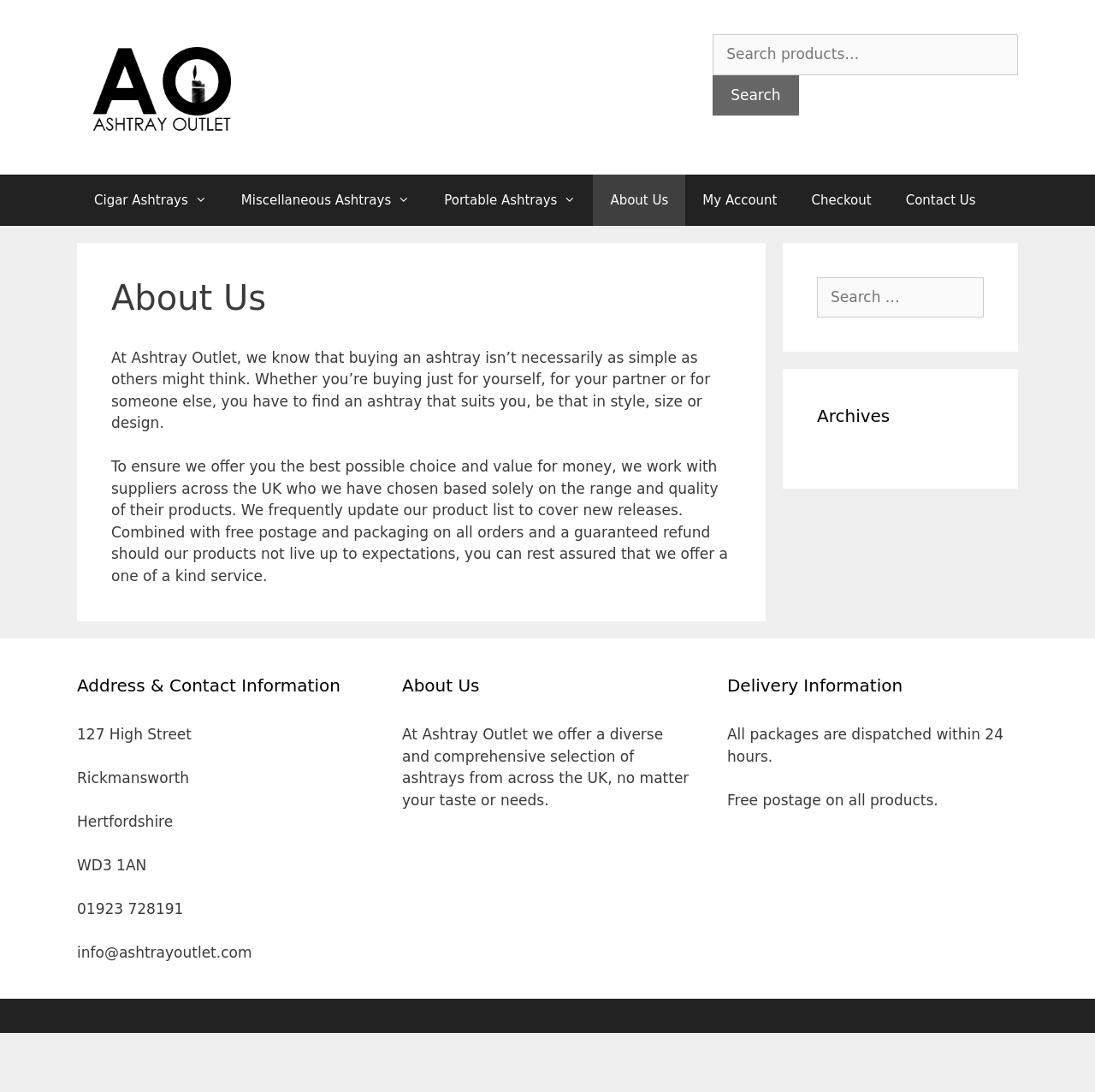Identify the bounding box coordinates for the UI element described as follows: "Search". Ensure the coordinates are four float numbers between 0 and 1, formatted as [left, top, right, bottom].

[0.651, 0.069, 0.729, 0.106]